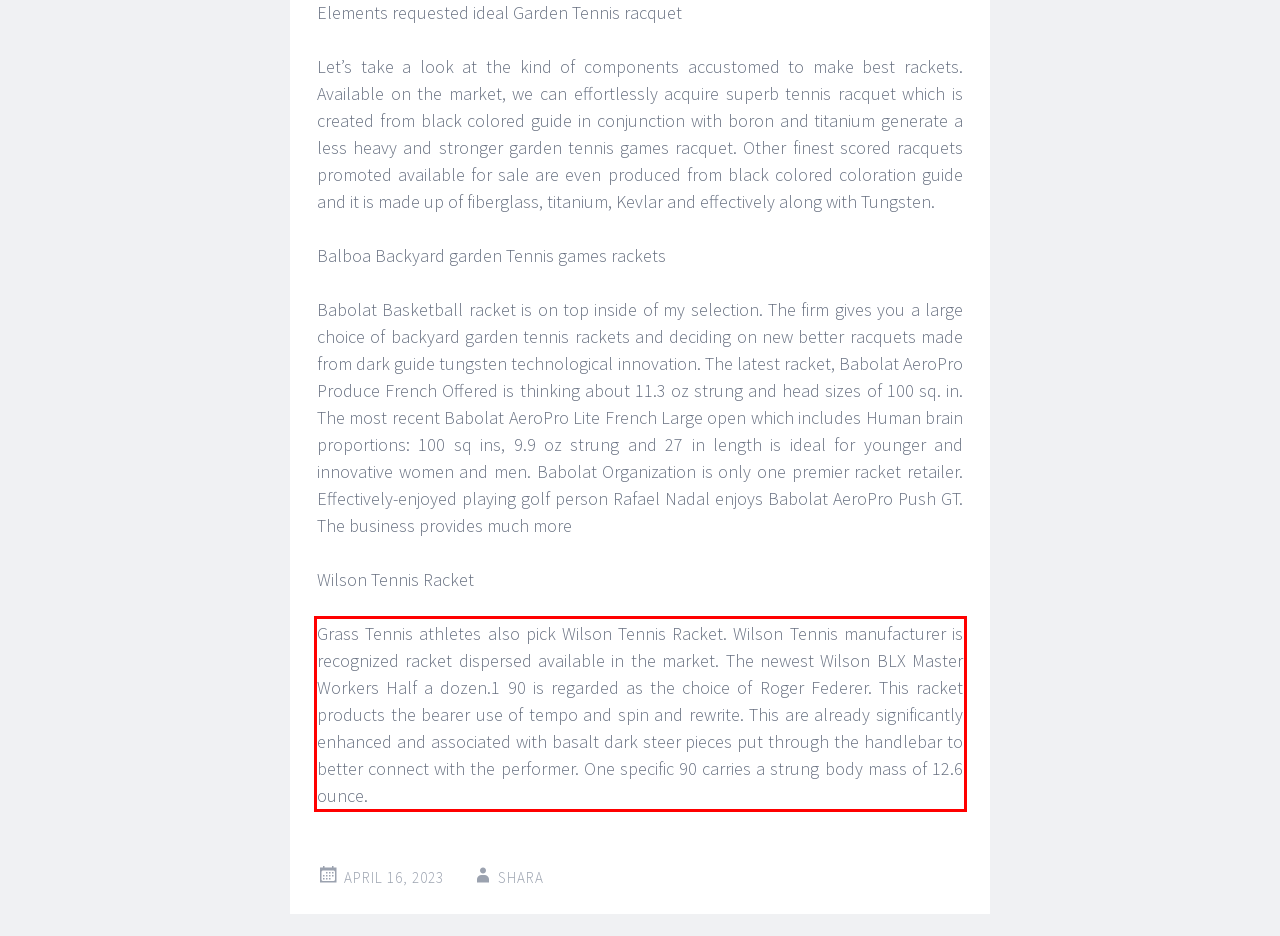You are looking at a screenshot of a webpage with a red rectangle bounding box. Use OCR to identify and extract the text content found inside this red bounding box.

Grass Tennis athletes also pick Wilson Tennis Racket. Wilson Tennis manufacturer is recognized racket dispersed available in the market. The newest Wilson BLX Master Workers Half a dozen.1 90 is regarded as the choice of Roger Federer. This racket products the bearer use of tempo and spin and rewrite. This are already significantly enhanced and associated with basalt dark steer pieces put through the handlebar to better connect with the performer. One specific 90 carries a strung body mass of 12.6 ounce.